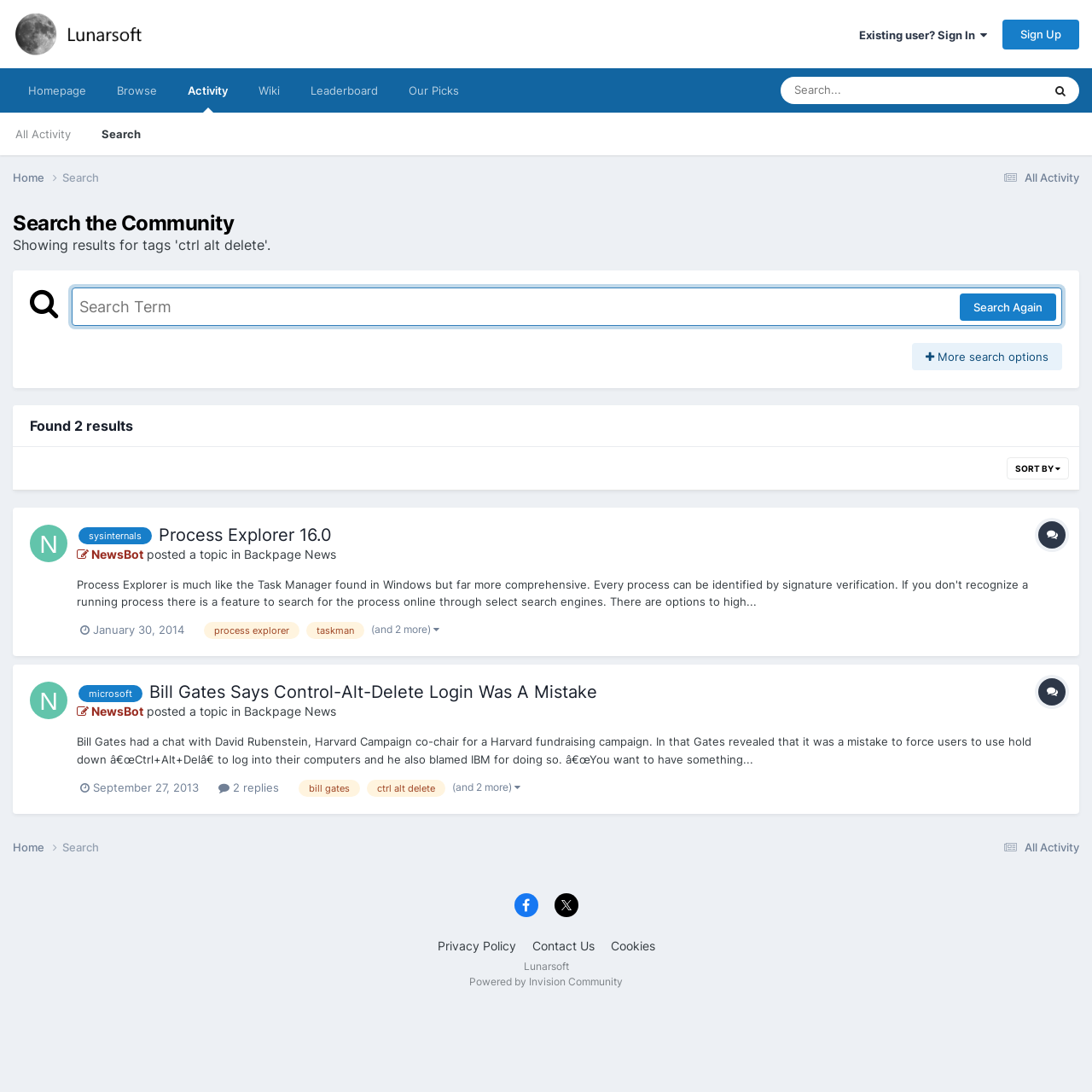Provide a single word or phrase to answer the given question: 
What is the name of the user who posted the second topic?

NewsBot